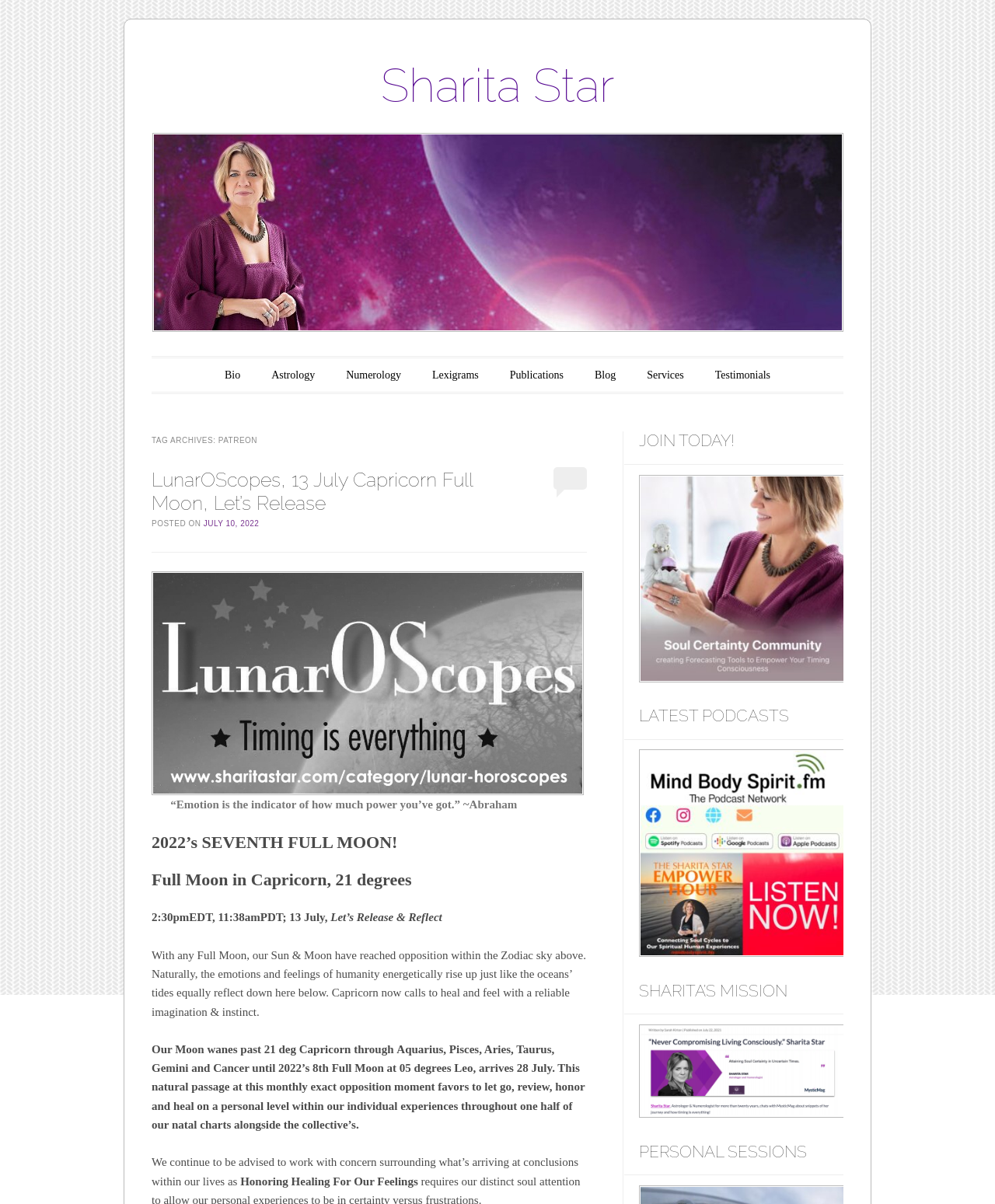Find the bounding box coordinates of the clickable element required to execute the following instruction: "Learn more about Sharita's mission". Provide the coordinates as four float numbers between 0 and 1, i.e., [left, top, right, bottom].

[0.642, 0.92, 0.851, 0.931]